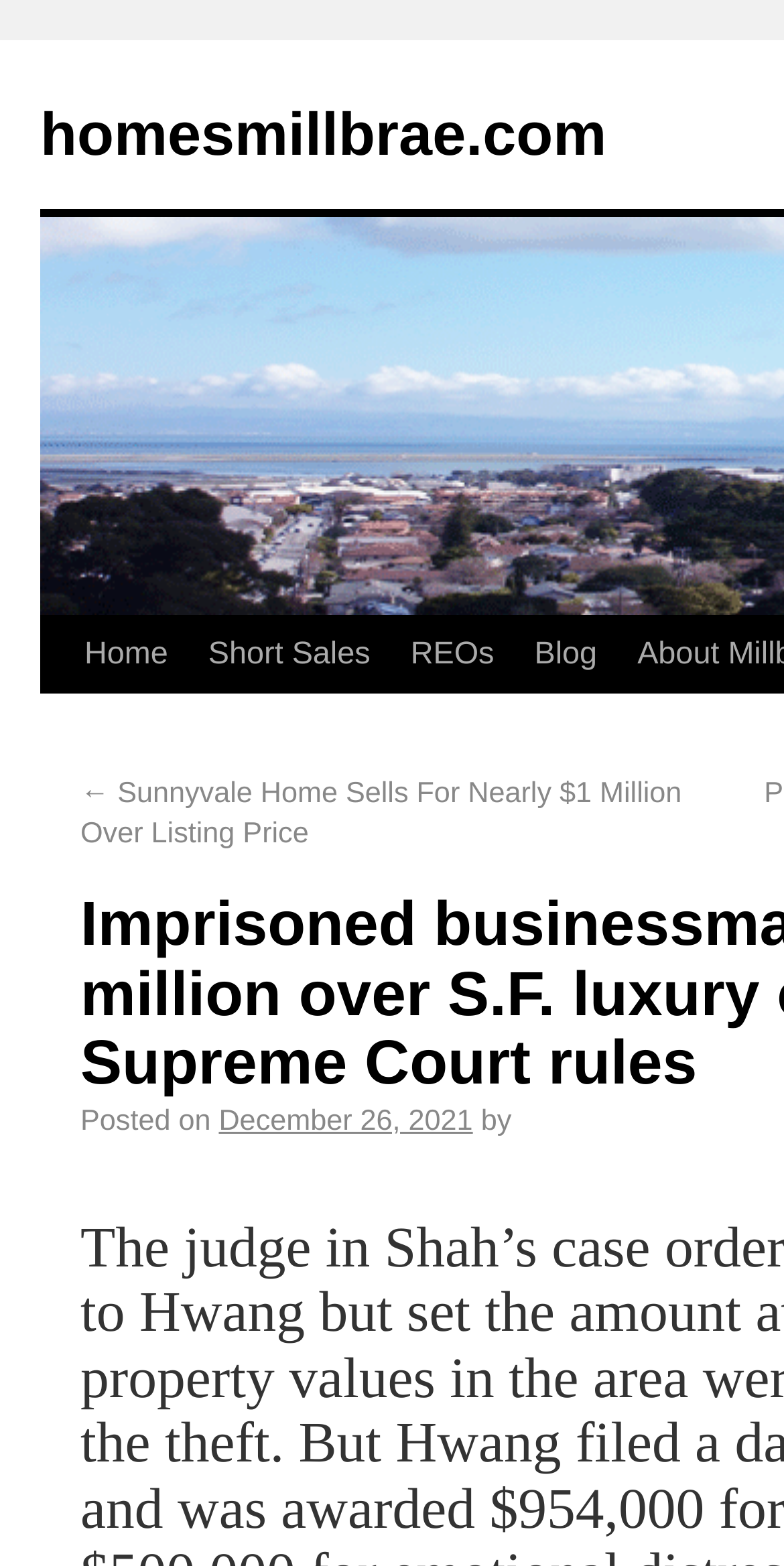Provide a short, one-word or phrase answer to the question below:
What is the name of the website?

homesmillbrae.com